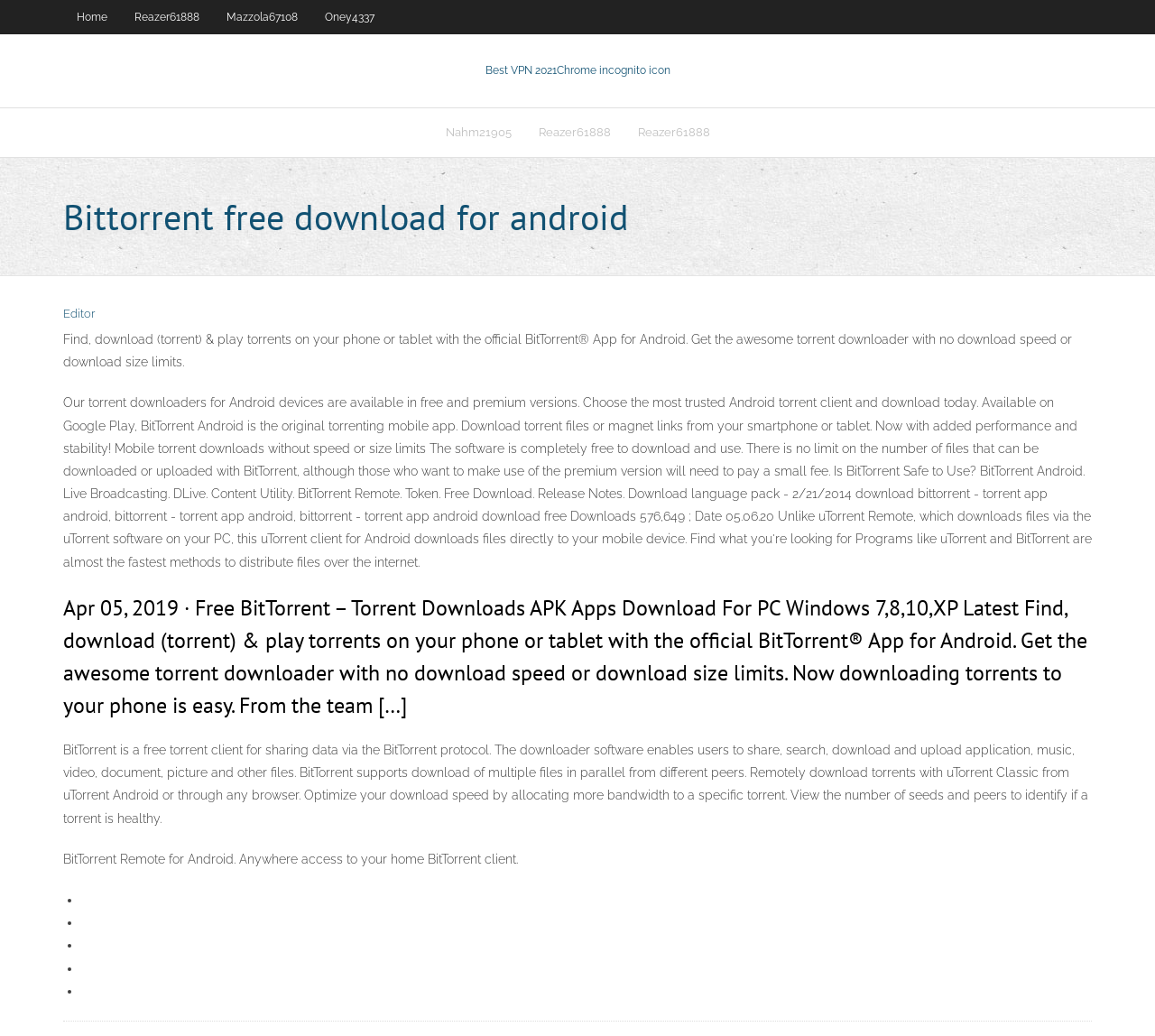What is the purpose of the 'BitTorrent Remote for Android' feature?
Ensure your answer is thorough and detailed.

The 'BitTorrent Remote for Android' feature allows users to access their home BitTorrent client remotely, providing anywhere access to their BitTorrent client.